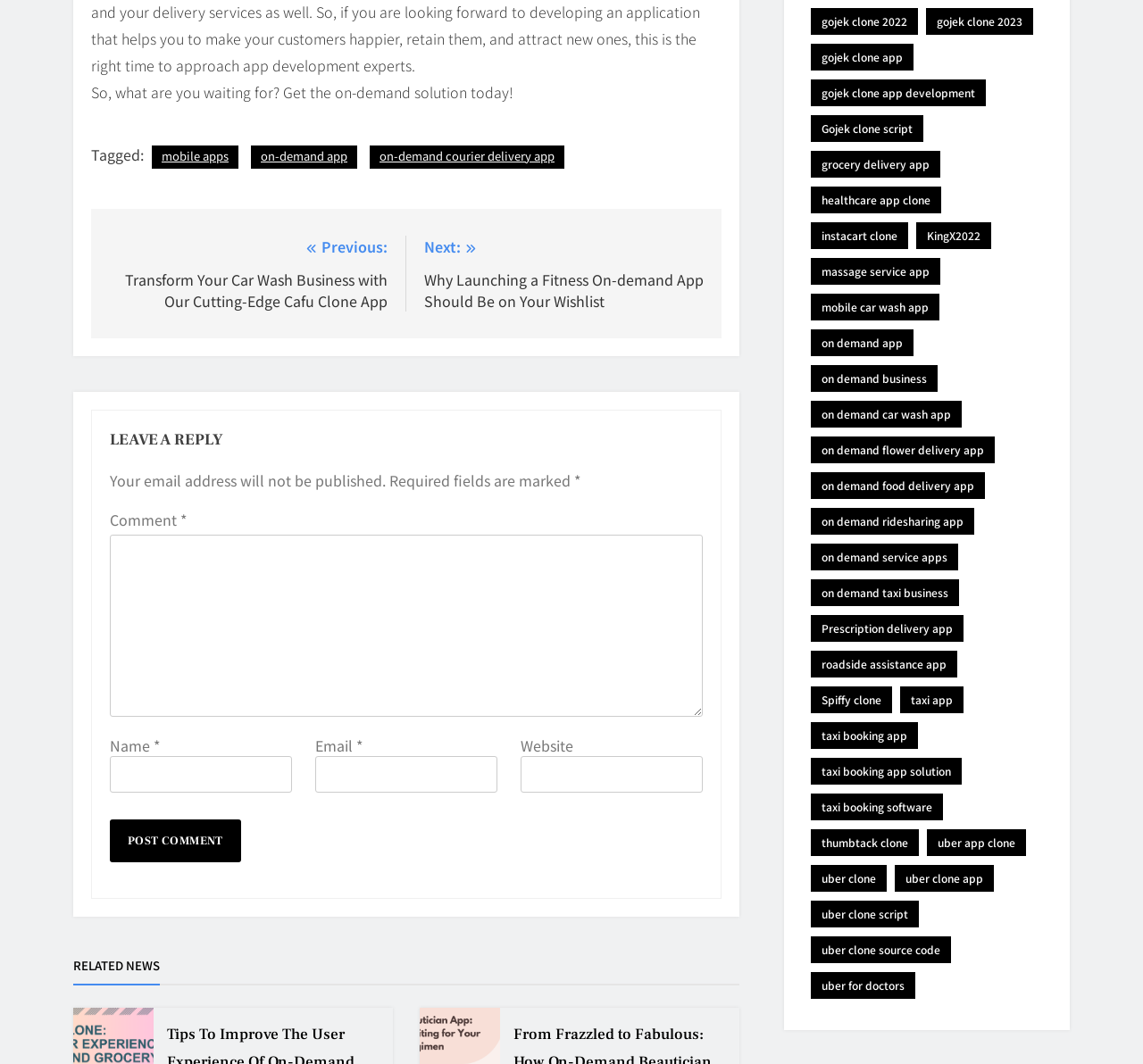Provide the bounding box coordinates of the area you need to click to execute the following instruction: "Click on the 'Next' link".

[0.371, 0.221, 0.616, 0.293]